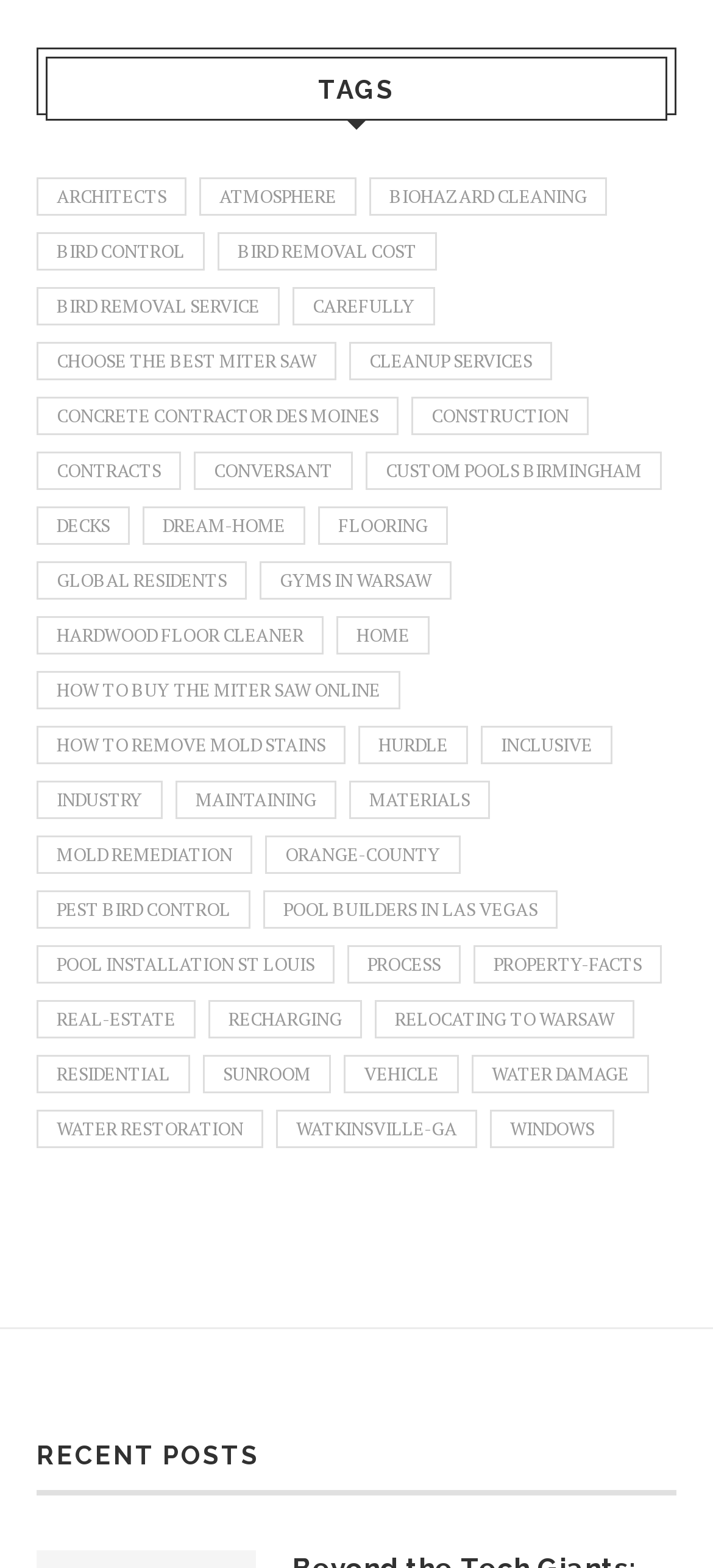Find the bounding box coordinates of the clickable area that will achieve the following instruction: "Click on the 'home' link".

[0.472, 0.393, 0.603, 0.417]